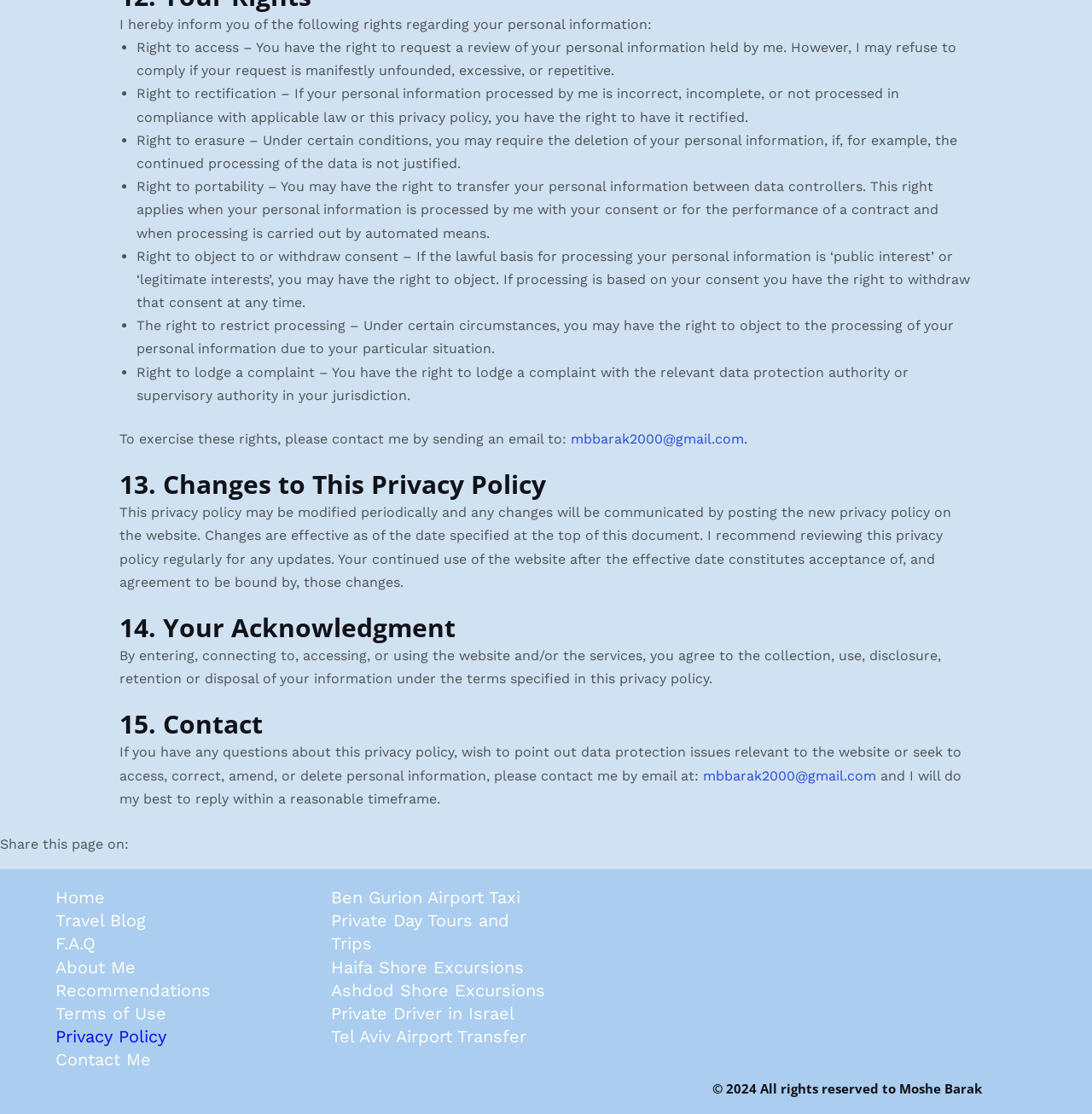Please identify the bounding box coordinates of the area that needs to be clicked to fulfill the following instruction: "Get in touch with the website owner."

[0.644, 0.689, 0.802, 0.703]